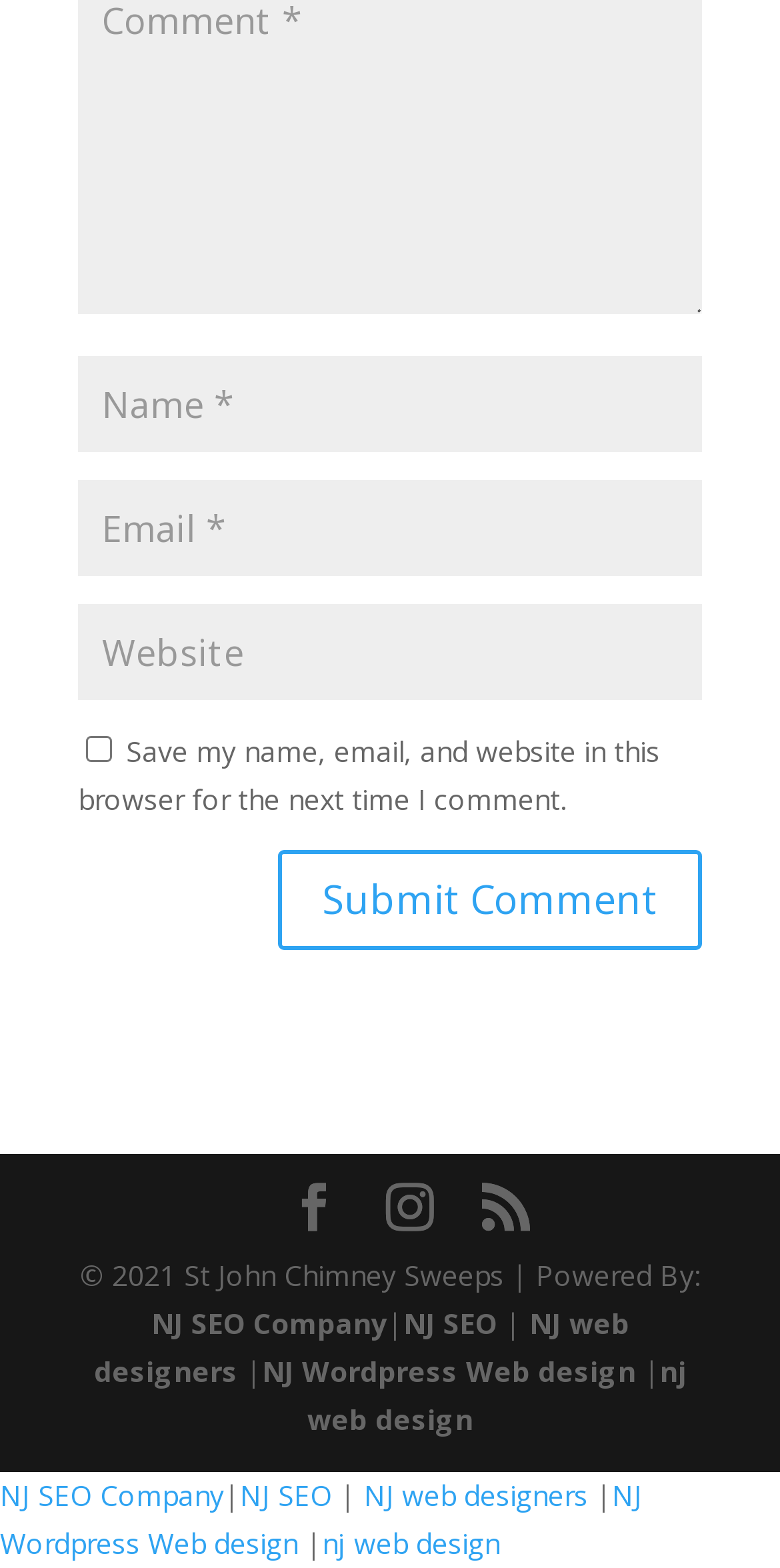Find the bounding box coordinates of the clickable area required to complete the following action: "Submit a comment".

[0.356, 0.543, 0.9, 0.606]